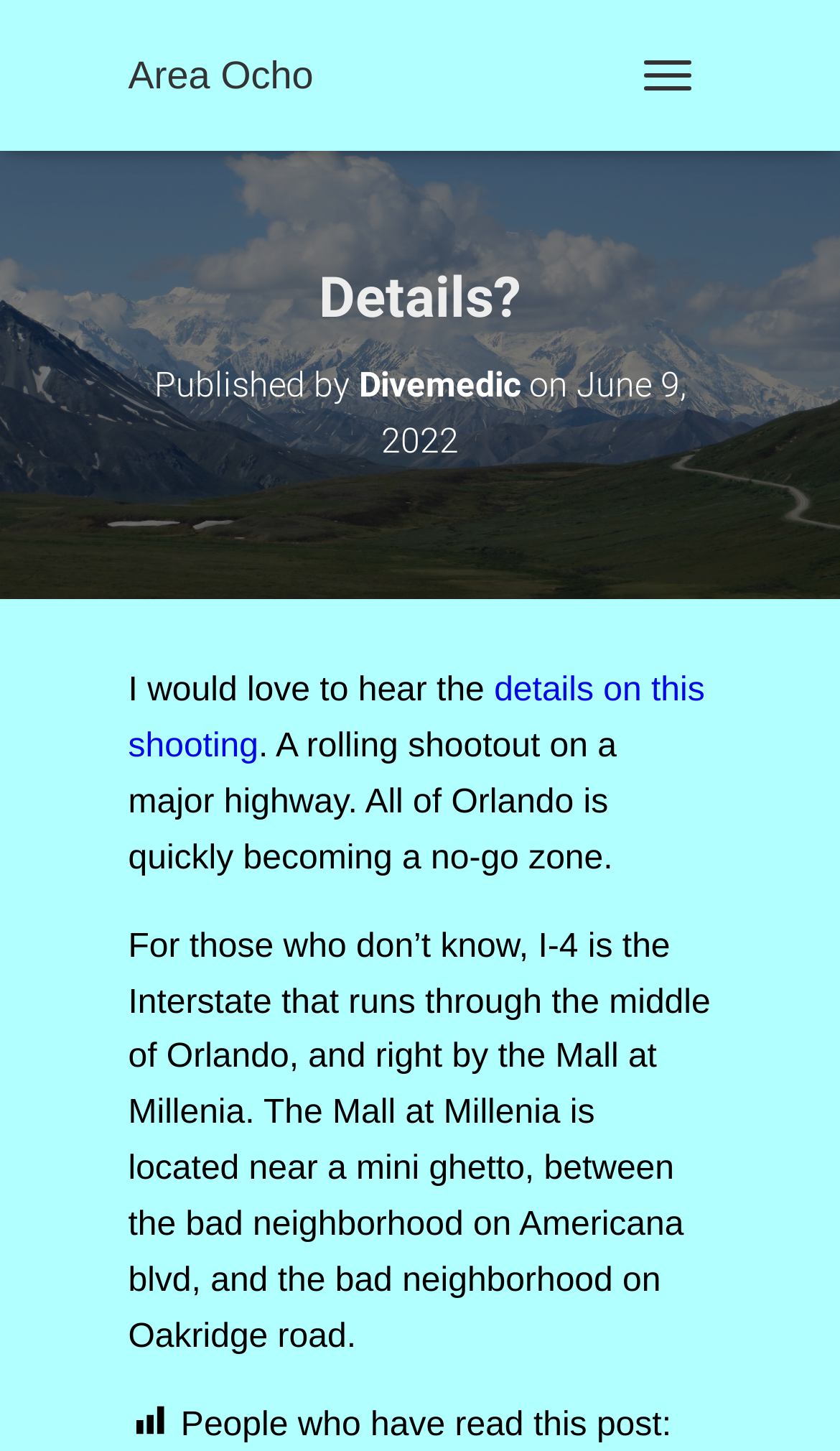Provide a one-word or brief phrase answer to the question:
What is the name of the mall mentioned in the article?

The Mall at Millenia